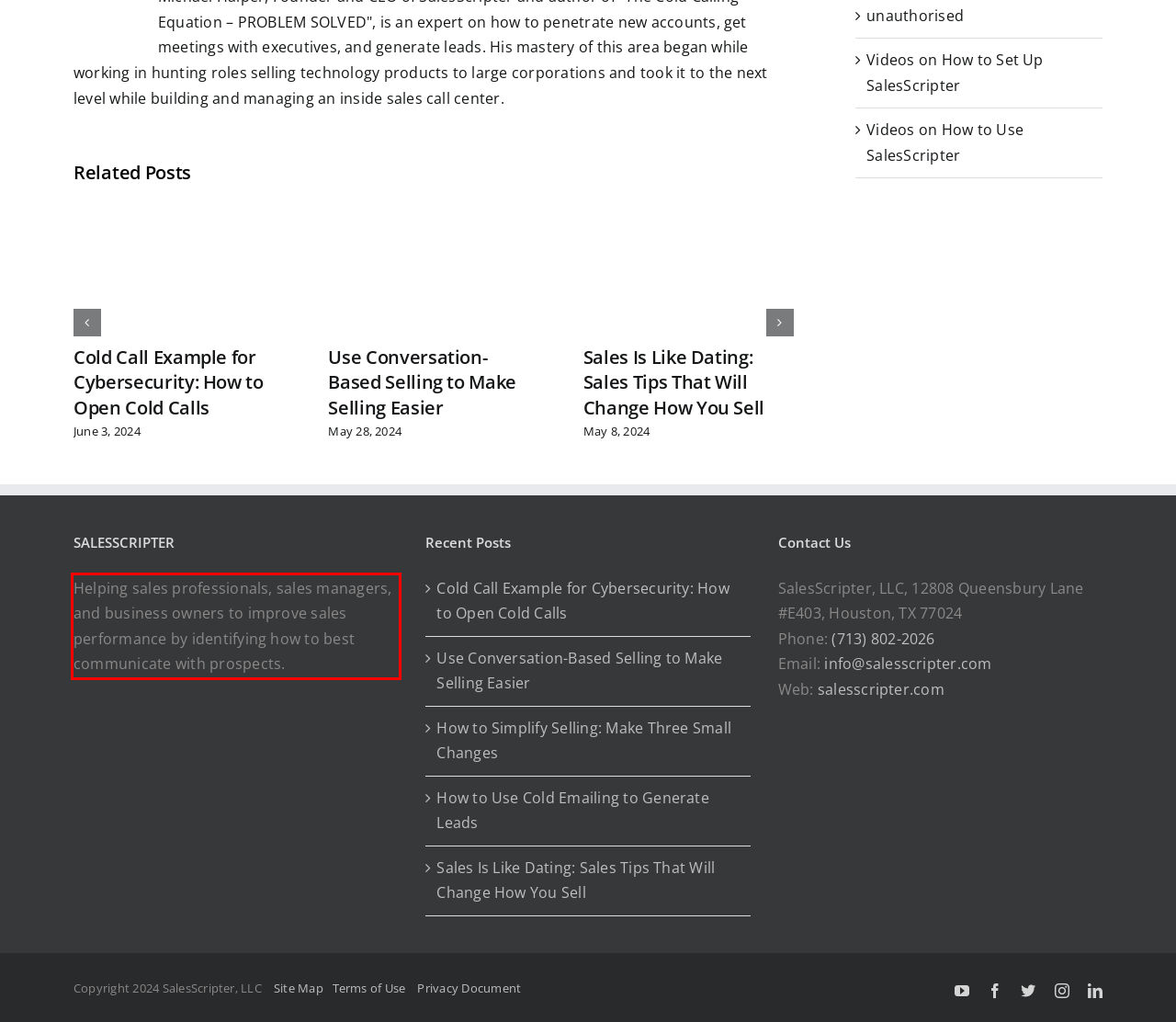Analyze the screenshot of a webpage where a red rectangle is bounding a UI element. Extract and generate the text content within this red bounding box.

Helping sales professionals, sales managers, and business owners to improve sales performance by identifying how to best communicate with prospects.